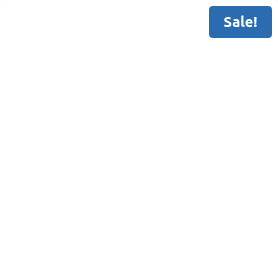What is the purpose of the 'Sale!' button?
Using the image as a reference, give a one-word or short phrase answer.

To attract attention to promotions